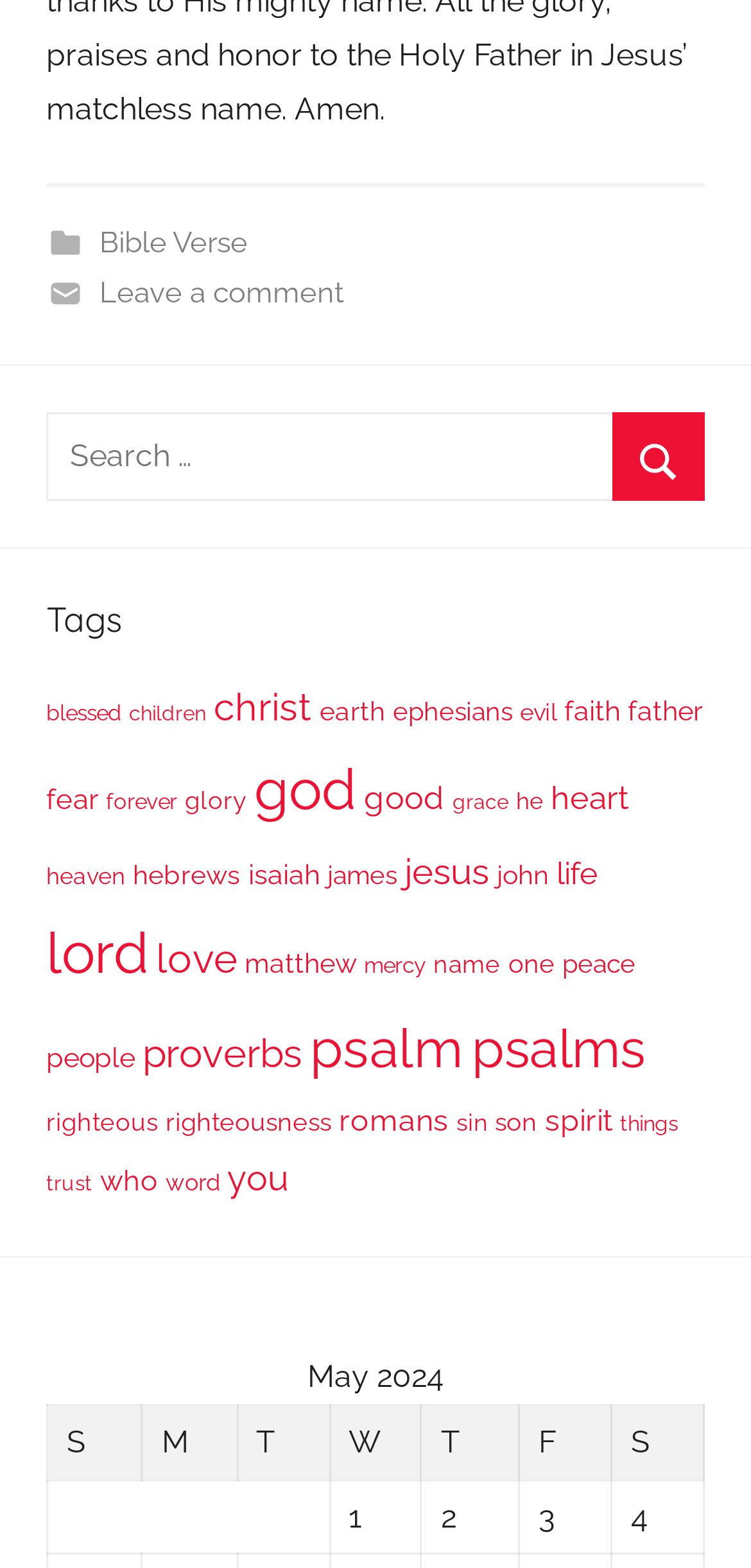Indicate the bounding box coordinates of the clickable region to achieve the following instruction: "Search for a specific keyword."

[0.816, 0.263, 0.938, 0.32]